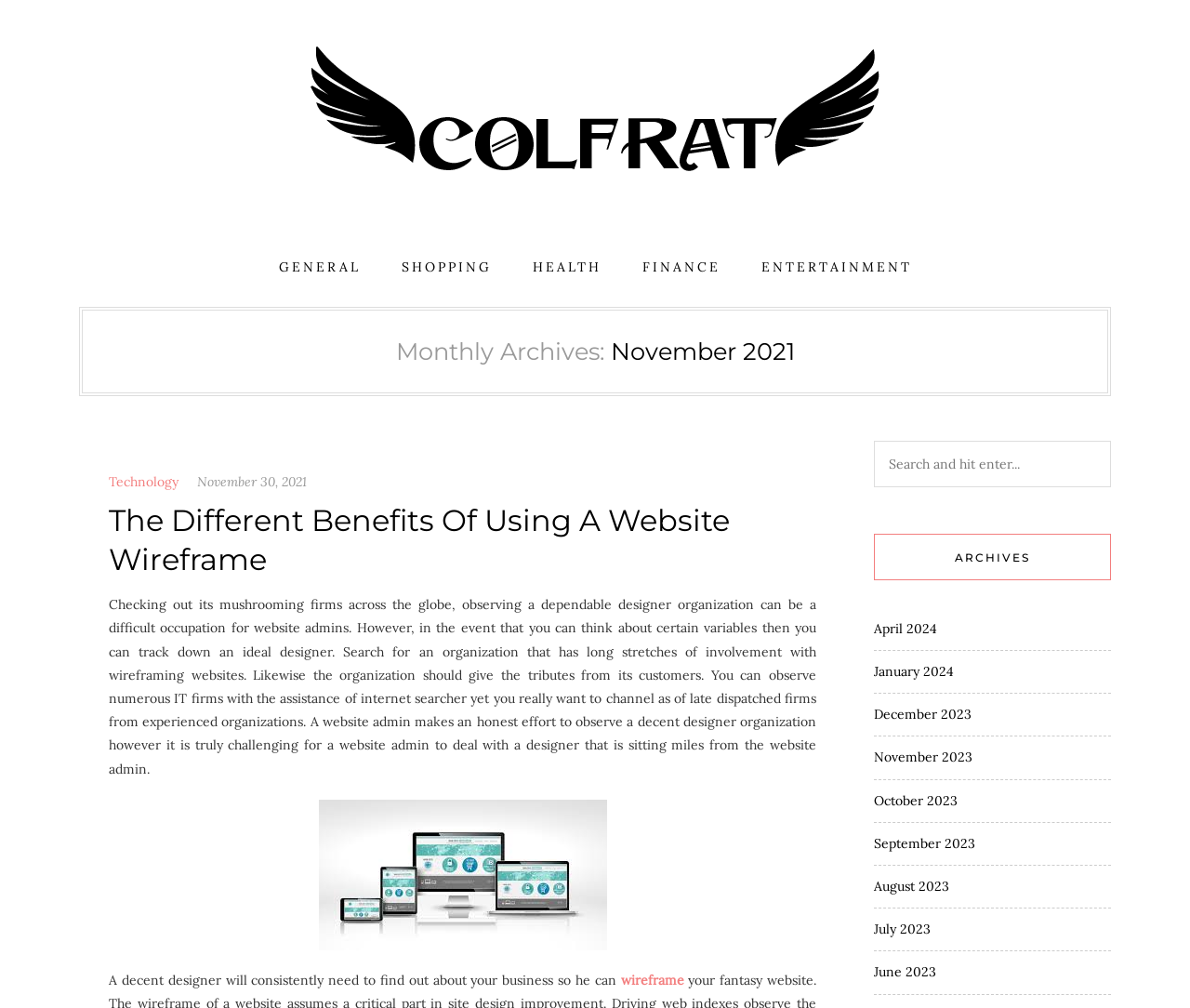From the element description: "name="s" placeholder="Search and hit enter..."", extract the bounding box coordinates of the UI element. The coordinates should be expressed as four float numbers between 0 and 1, in the order [left, top, right, bottom].

[0.734, 0.437, 0.934, 0.483]